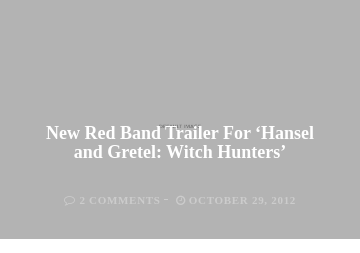With reference to the screenshot, provide a detailed response to the question below:
How many comments are on the article?

The number of comments is explicitly mentioned below the title, along with the publication date, which is October 29, 2012.